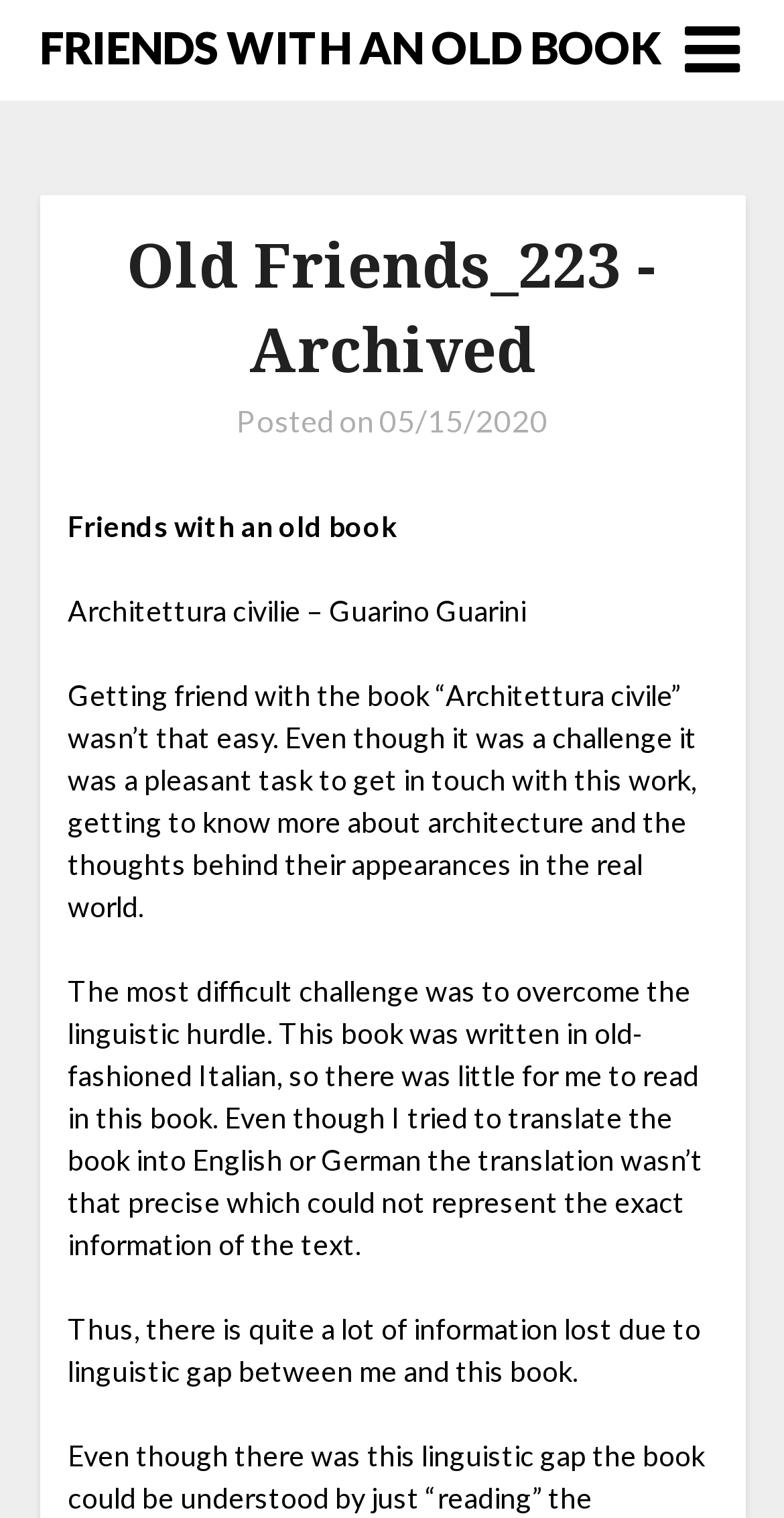Analyze the image and deliver a detailed answer to the question: What was lost due to the linguistic gap?

Due to the linguistic gap between the author and the book, there was quite a lot of information lost, as mentioned in the last paragraph of the text, where it says 'Thus, there is quite a lot of information lost due to linguistic gap between me and this book'.